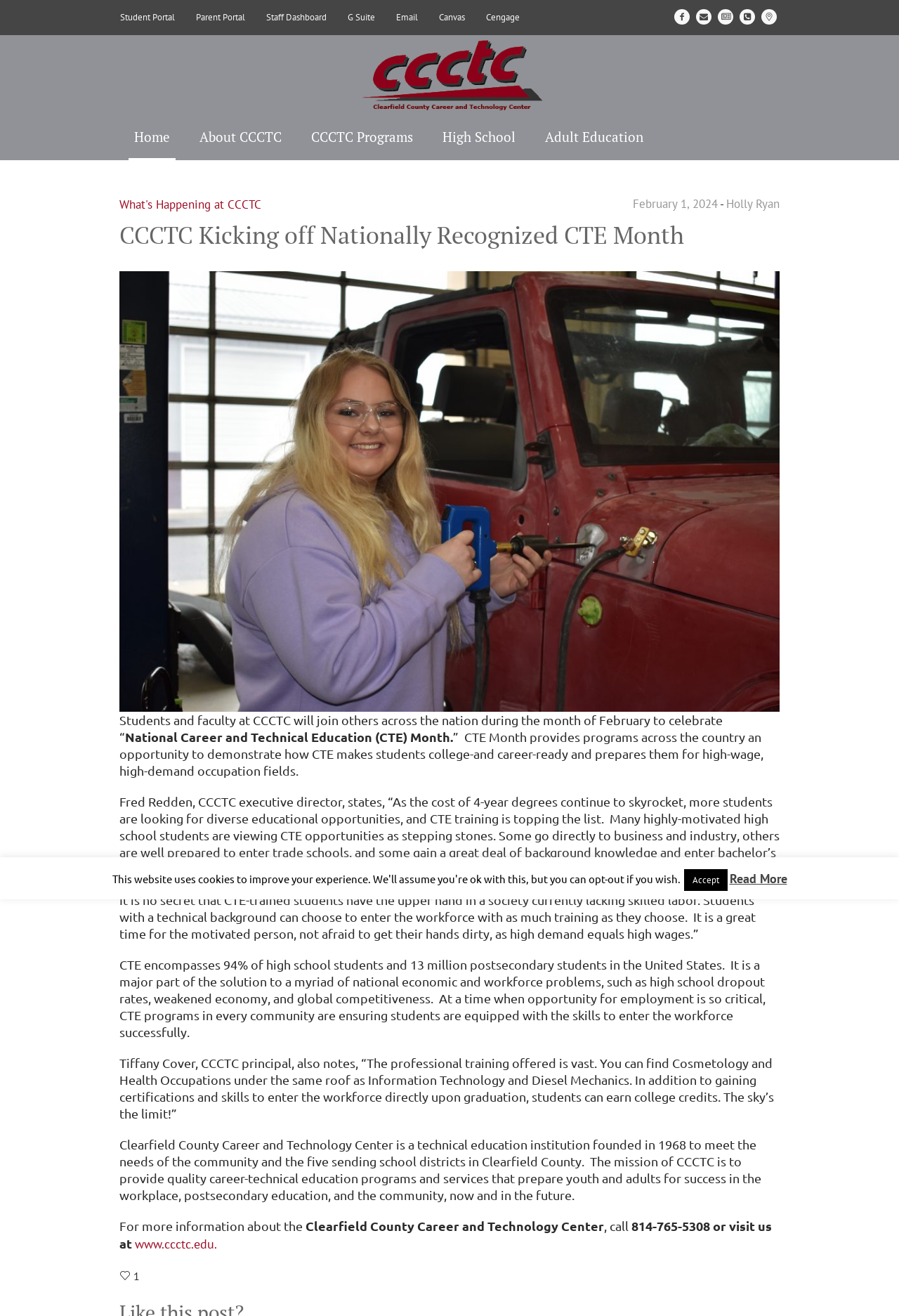What is CCCTC celebrating in February?
Based on the image, respond with a single word or phrase.

National Career and Technical Education Month